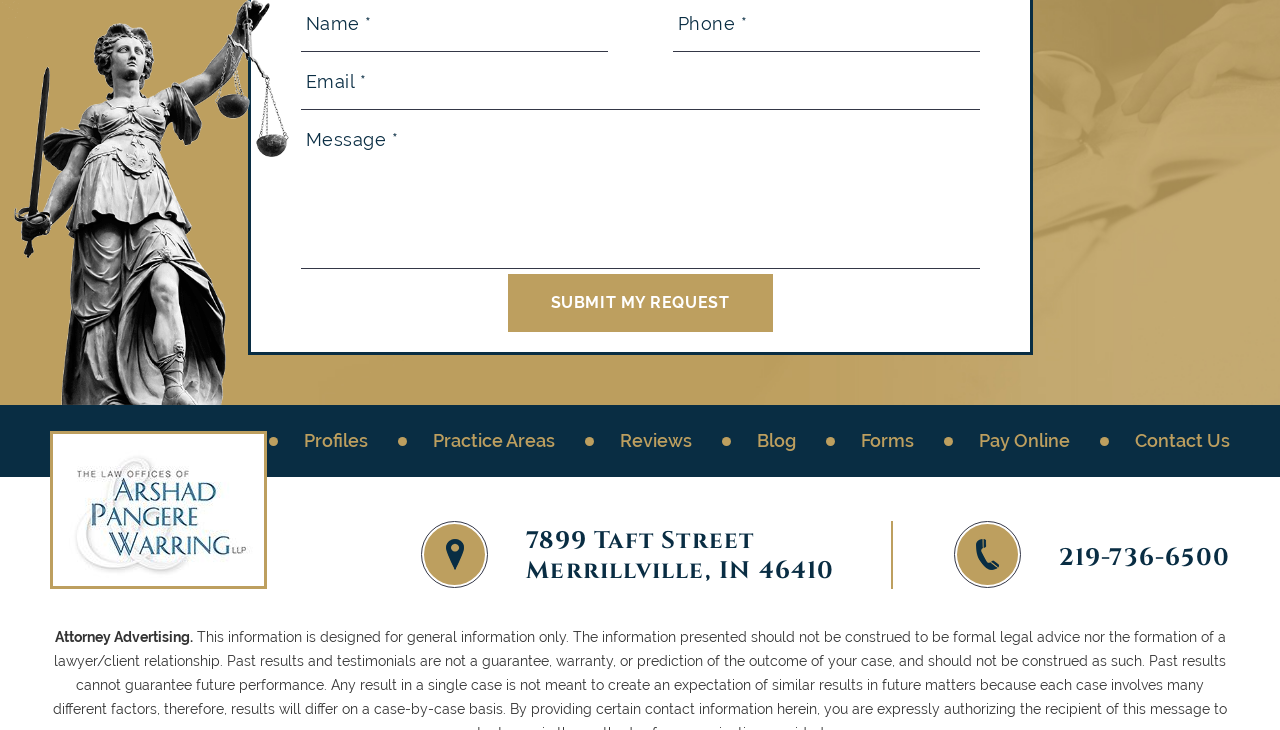Determine the bounding box coordinates (top-left x, top-left y, bottom-right x, bottom-right y) of the UI element described in the following text: name="input_2" placeholder="Email *"

[0.235, 0.078, 0.765, 0.151]